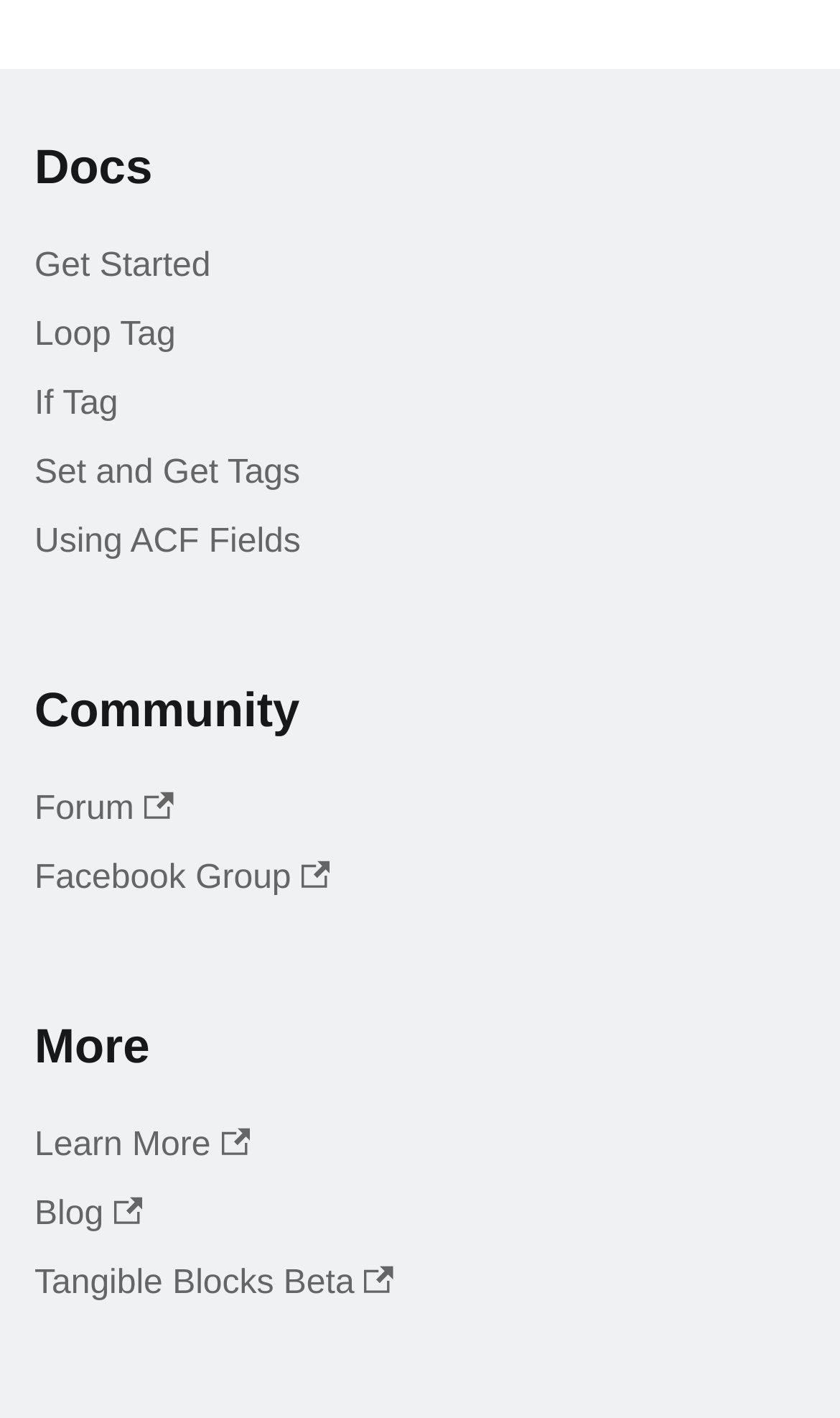Give a succinct answer to this question in a single word or phrase: 
How many links are under the 'More' section?

3